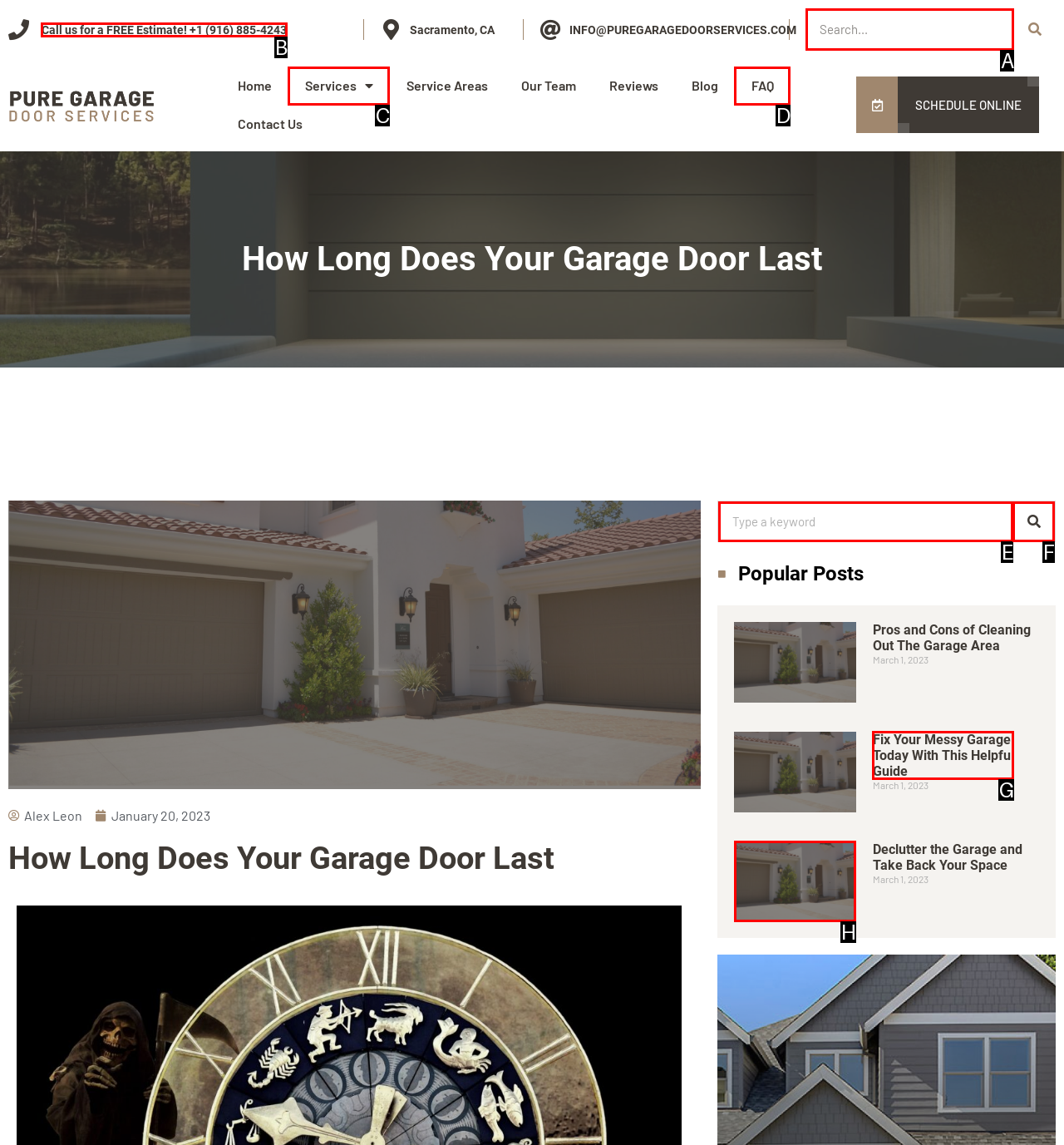Select the option I need to click to accomplish this task: Call for a free estimate
Provide the letter of the selected choice from the given options.

B